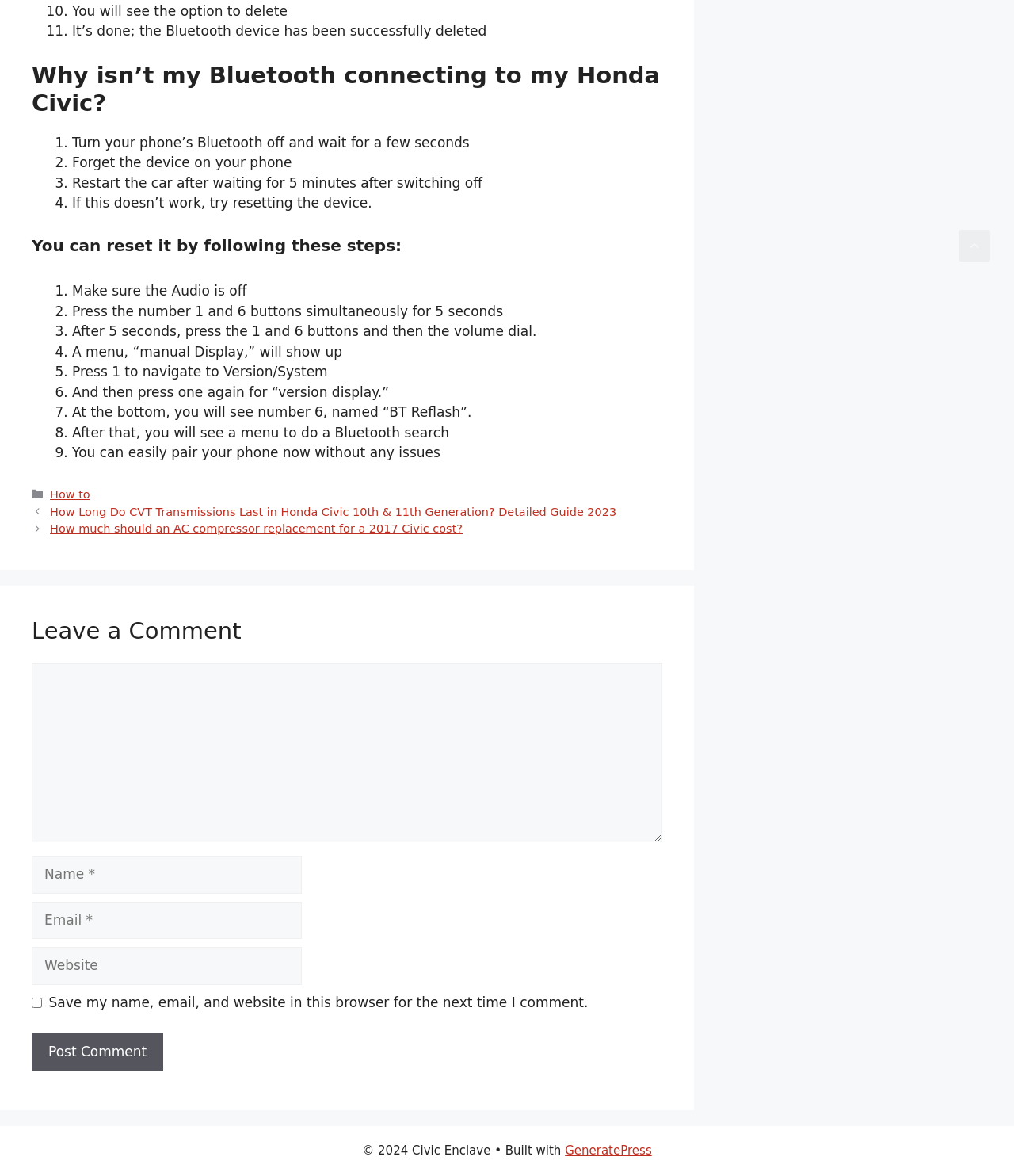Identify the bounding box coordinates of the specific part of the webpage to click to complete this instruction: "Click the 'Scroll back to top' link".

[0.945, 0.195, 0.977, 0.222]